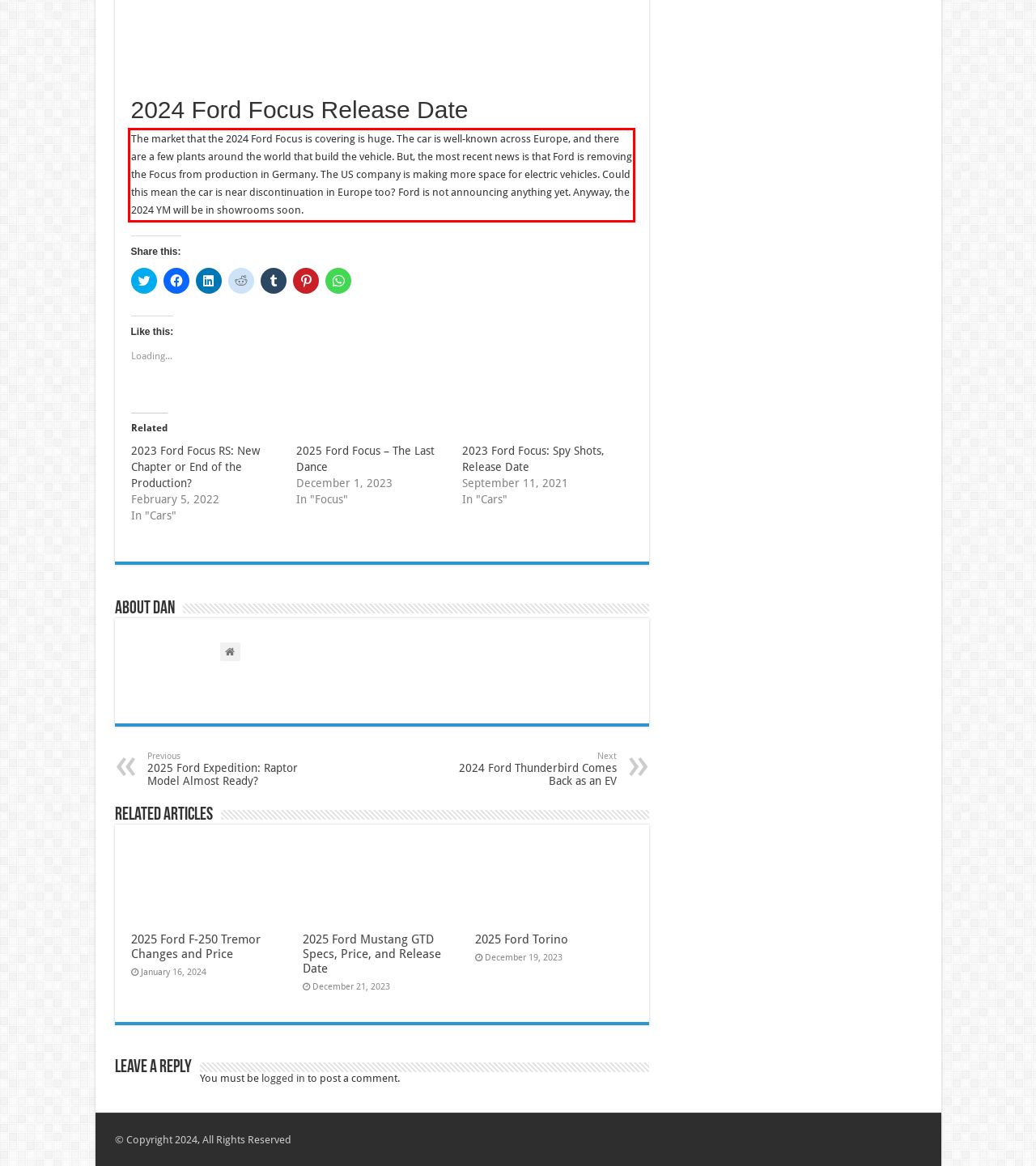Review the webpage screenshot provided, and perform OCR to extract the text from the red bounding box.

The market that the 2024 Ford Focus is covering is huge. The car is well-known across Europe, and there are a few plants around the world that build the vehicle. But, the most recent news is that Ford is removing the Focus from production in Germany. The US company is making more space for electric vehicles. Could this mean the car is near discontinuation in Europe too? Ford is not announcing anything yet. Anyway, the 2024 YM will be in showrooms soon.